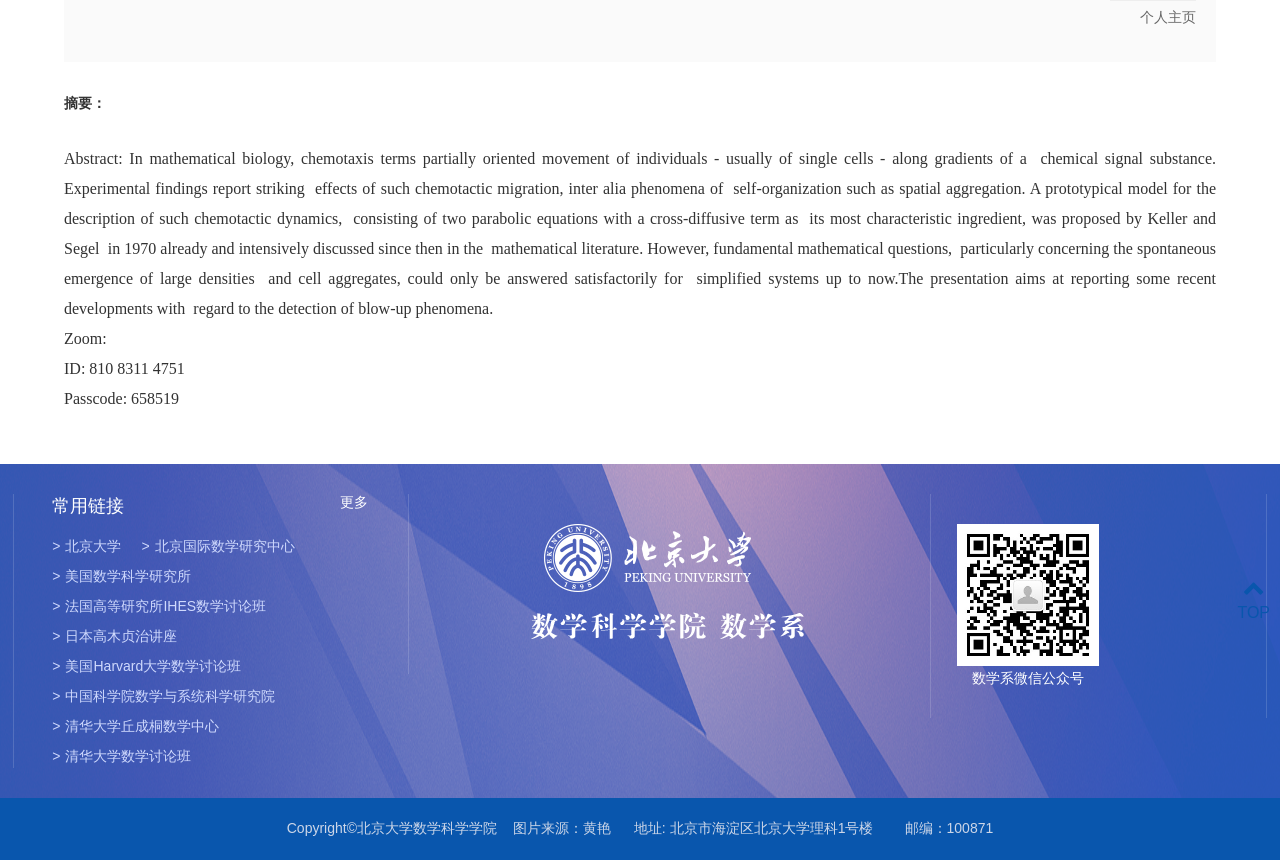Given the webpage screenshot, identify the bounding box of the UI element that matches this description: "更多".

[0.266, 0.575, 0.288, 0.596]